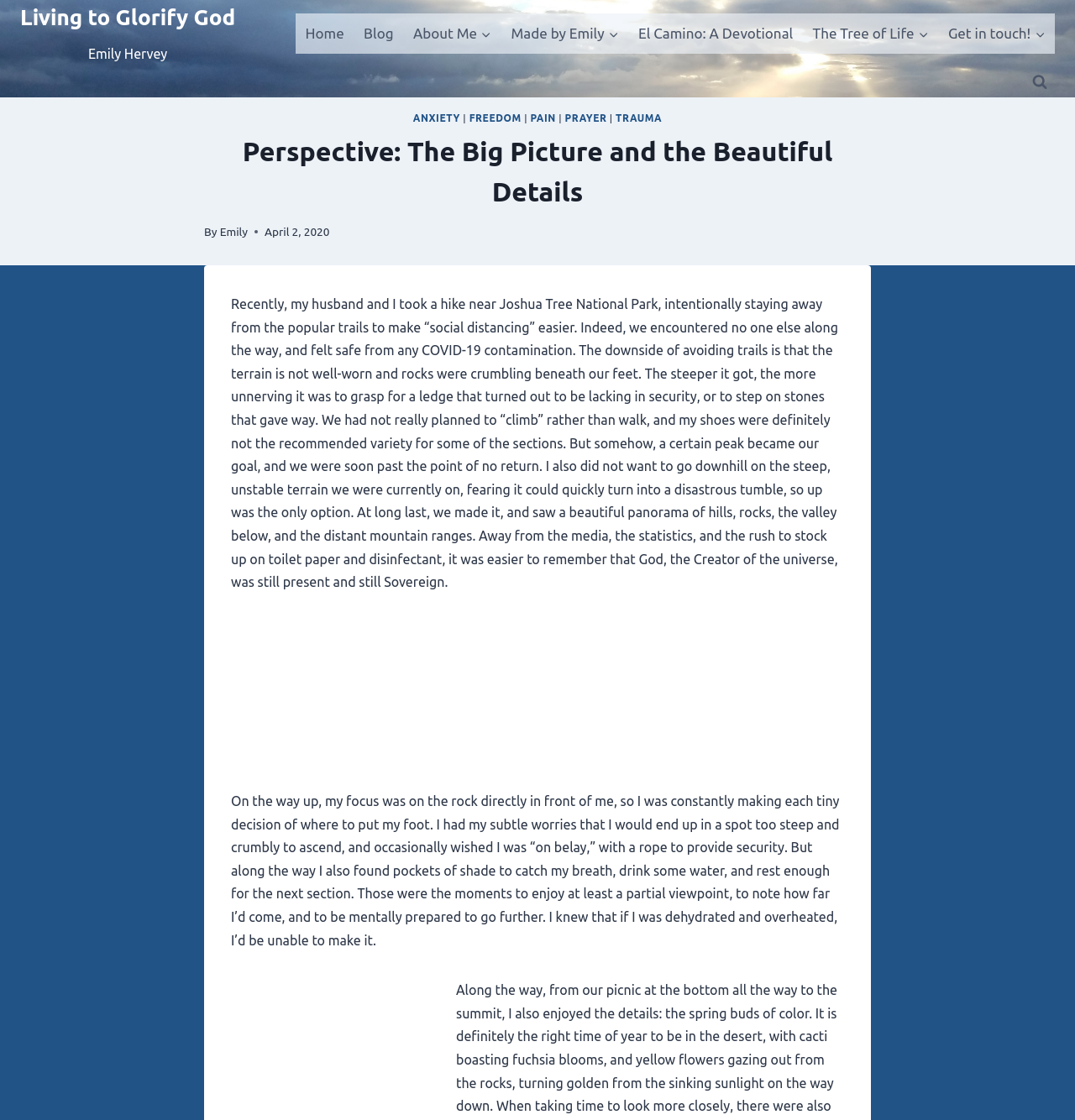What is the author's name?
Respond with a short answer, either a single word or a phrase, based on the image.

Emily